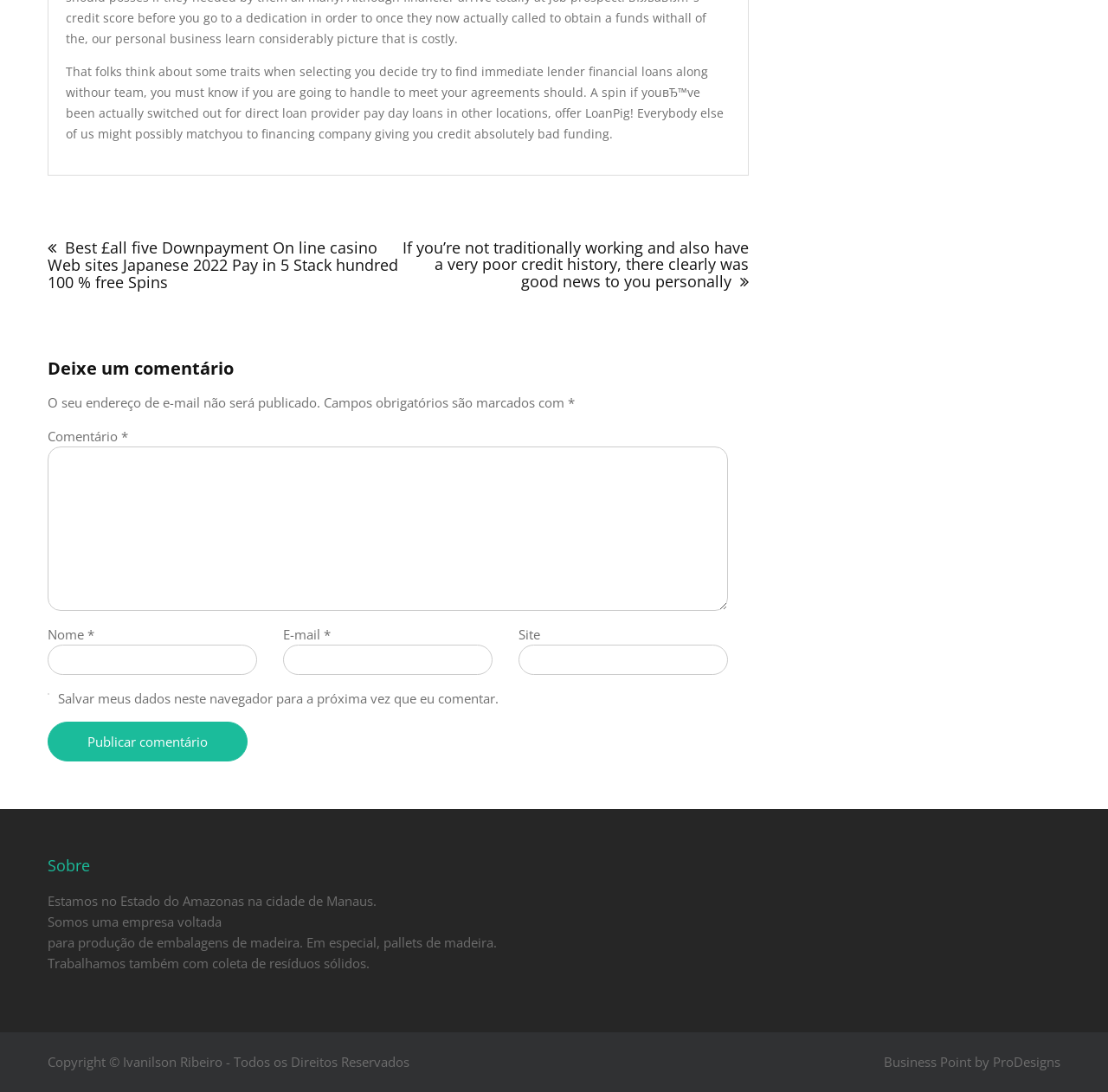Show the bounding box coordinates for the HTML element as described: "parent_node: Comentário * name="comment"".

[0.043, 0.408, 0.657, 0.559]